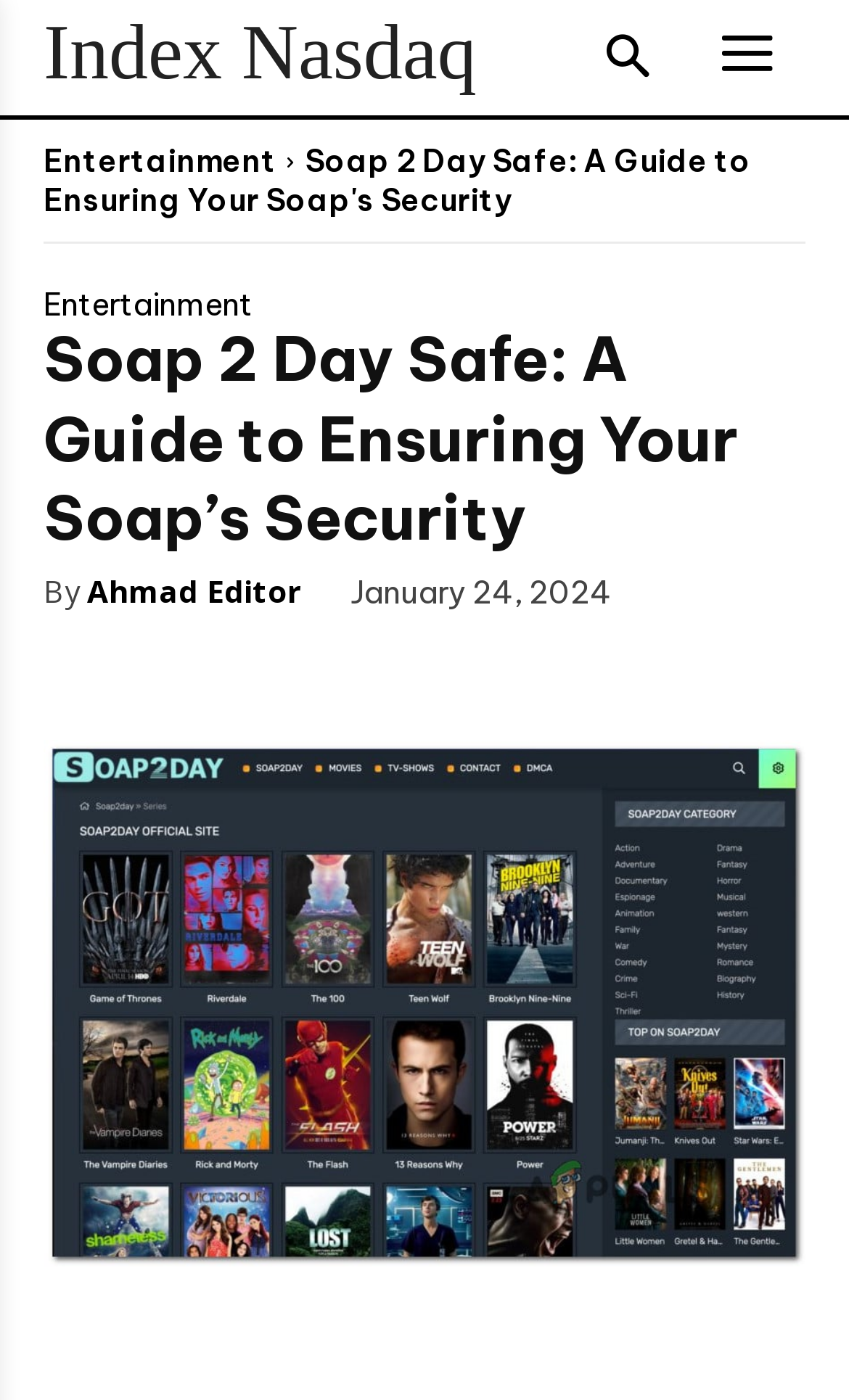When was this article published?
Look at the image and respond with a single word or a short phrase.

January 24, 2024